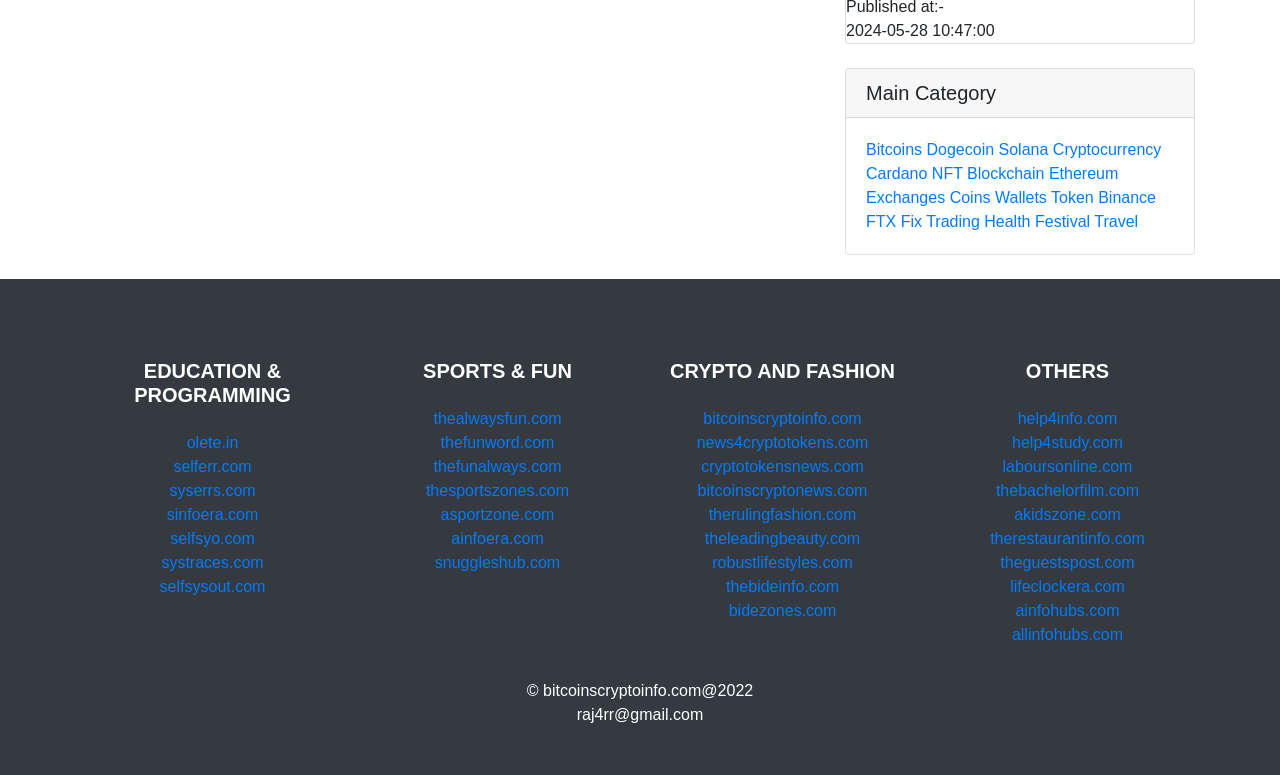Determine the bounding box coordinates of the clickable element to complete this instruction: "Visit olete.in". Provide the coordinates in the format of four float numbers between 0 and 1, [left, top, right, bottom].

[0.146, 0.56, 0.186, 0.582]